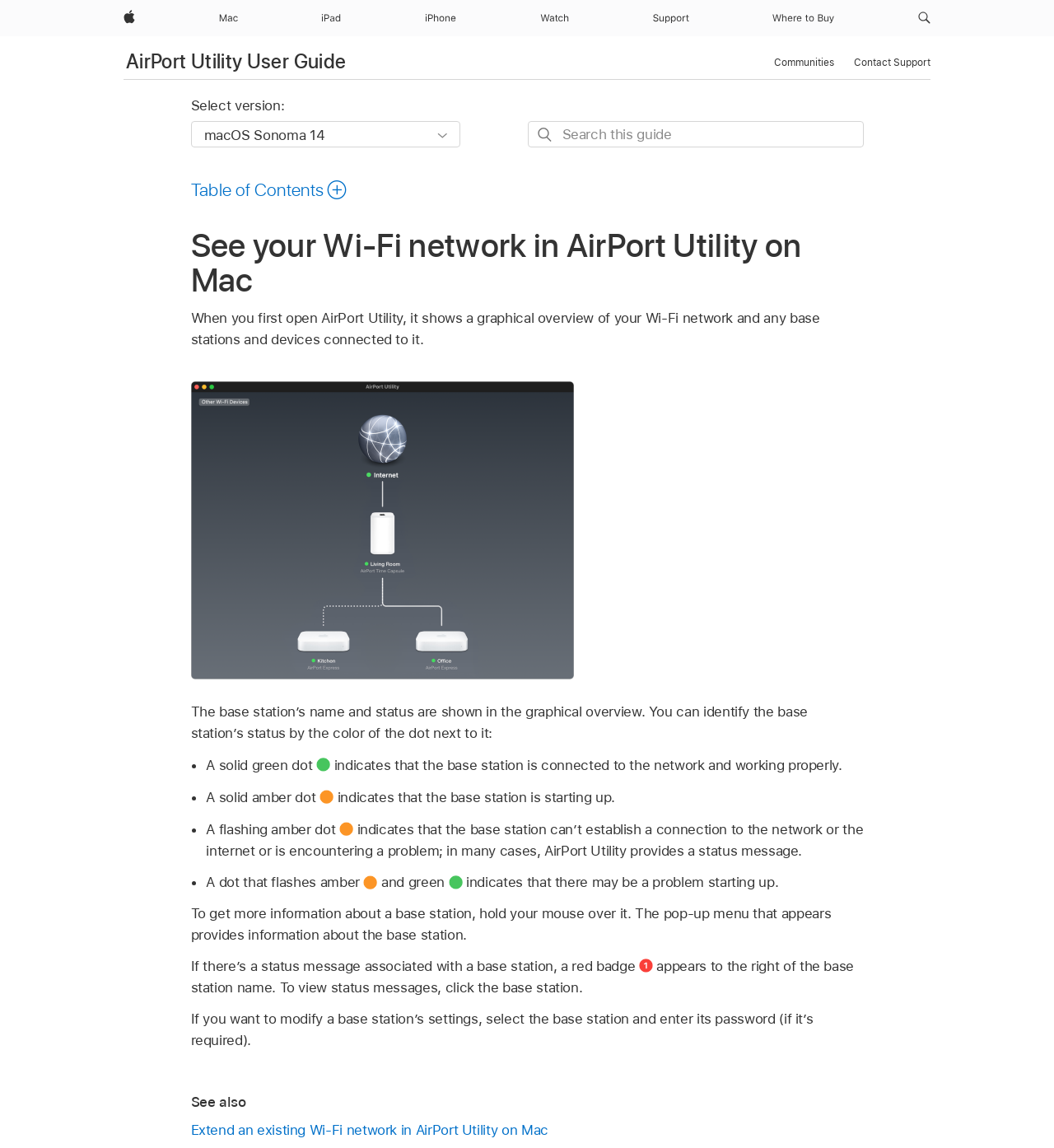Provide a short answer to the following question with just one word or phrase: What does a solid green dot indicate?

Base station is working properly